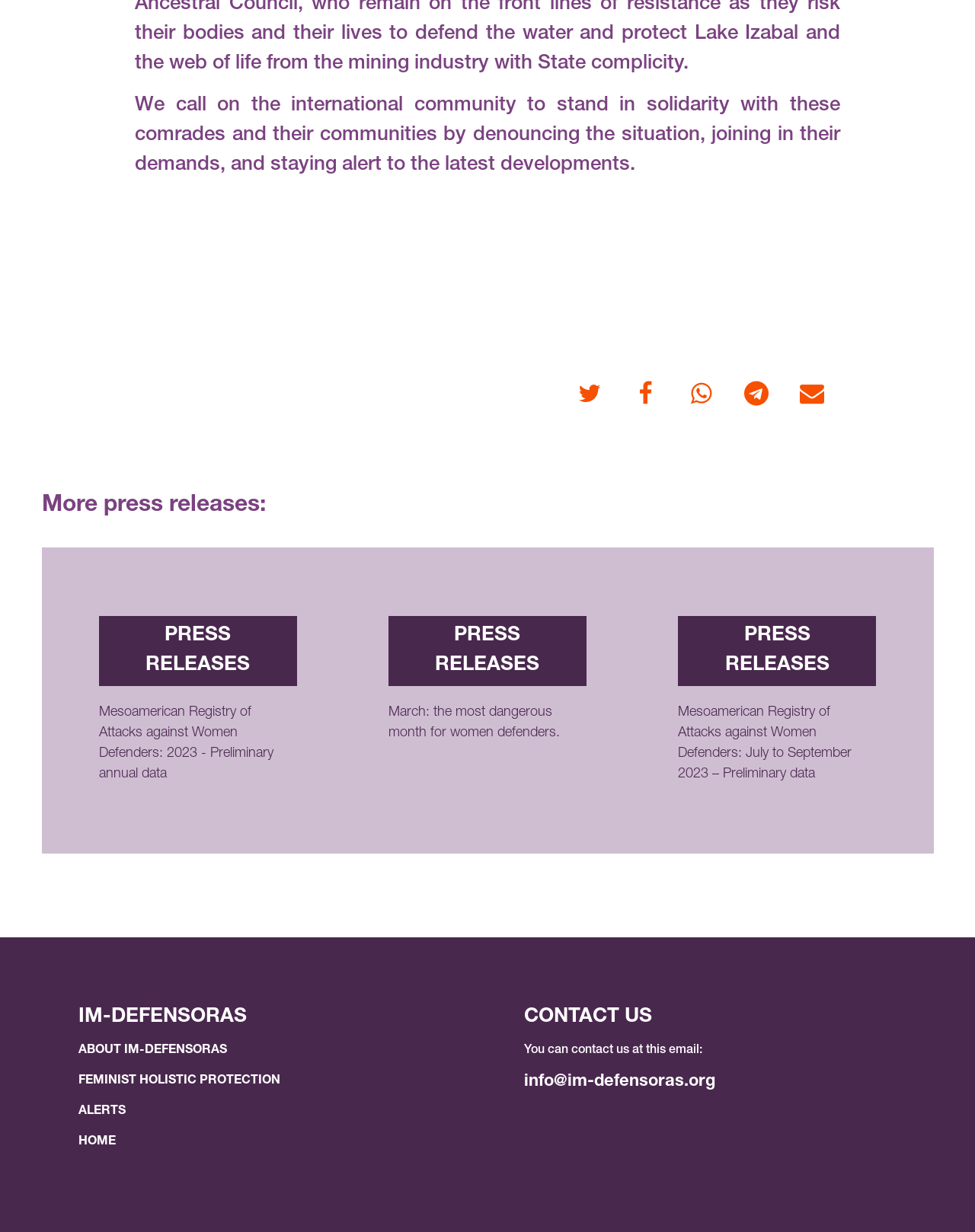Determine the bounding box coordinates of the area to click in order to meet this instruction: "View feminist holistic protection".

[0.08, 0.87, 0.462, 0.885]